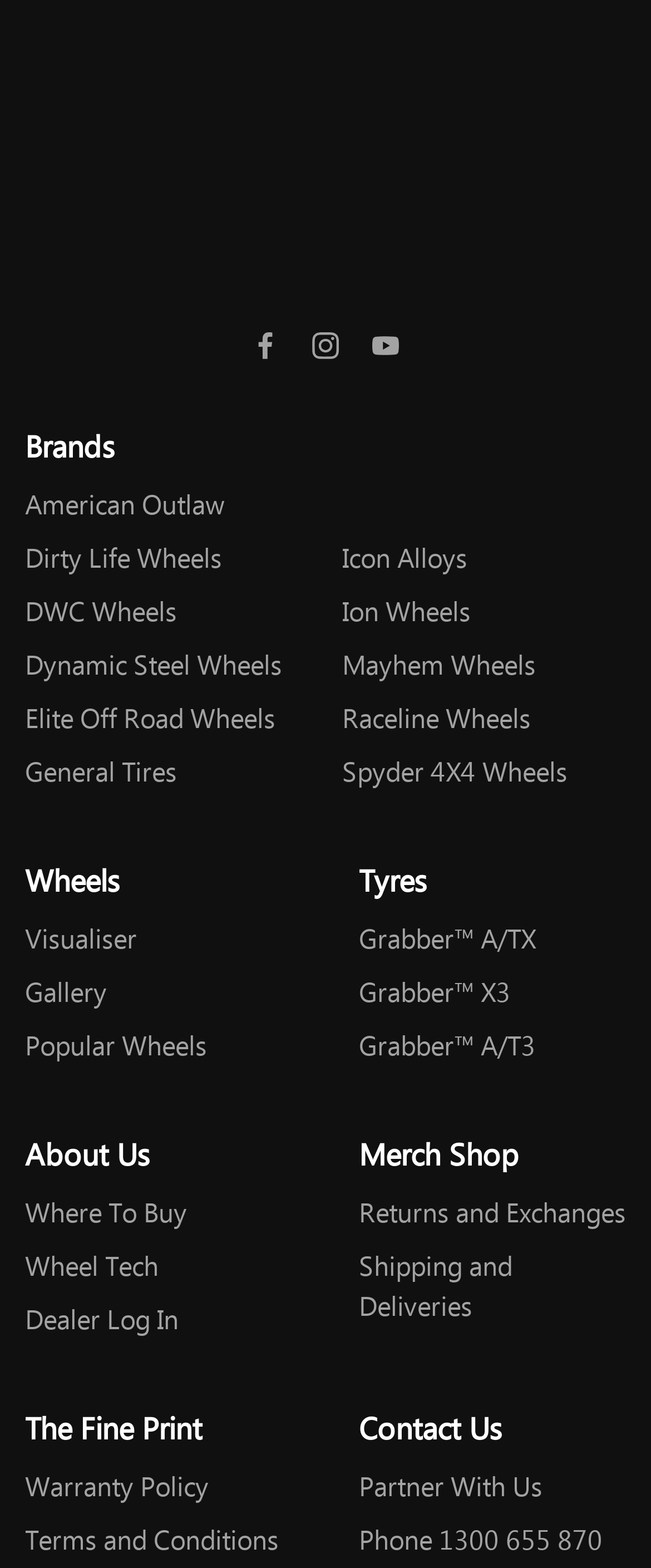Could you locate the bounding box coordinates for the section that should be clicked to accomplish this task: "Contact Us".

[0.551, 0.896, 0.772, 0.927]